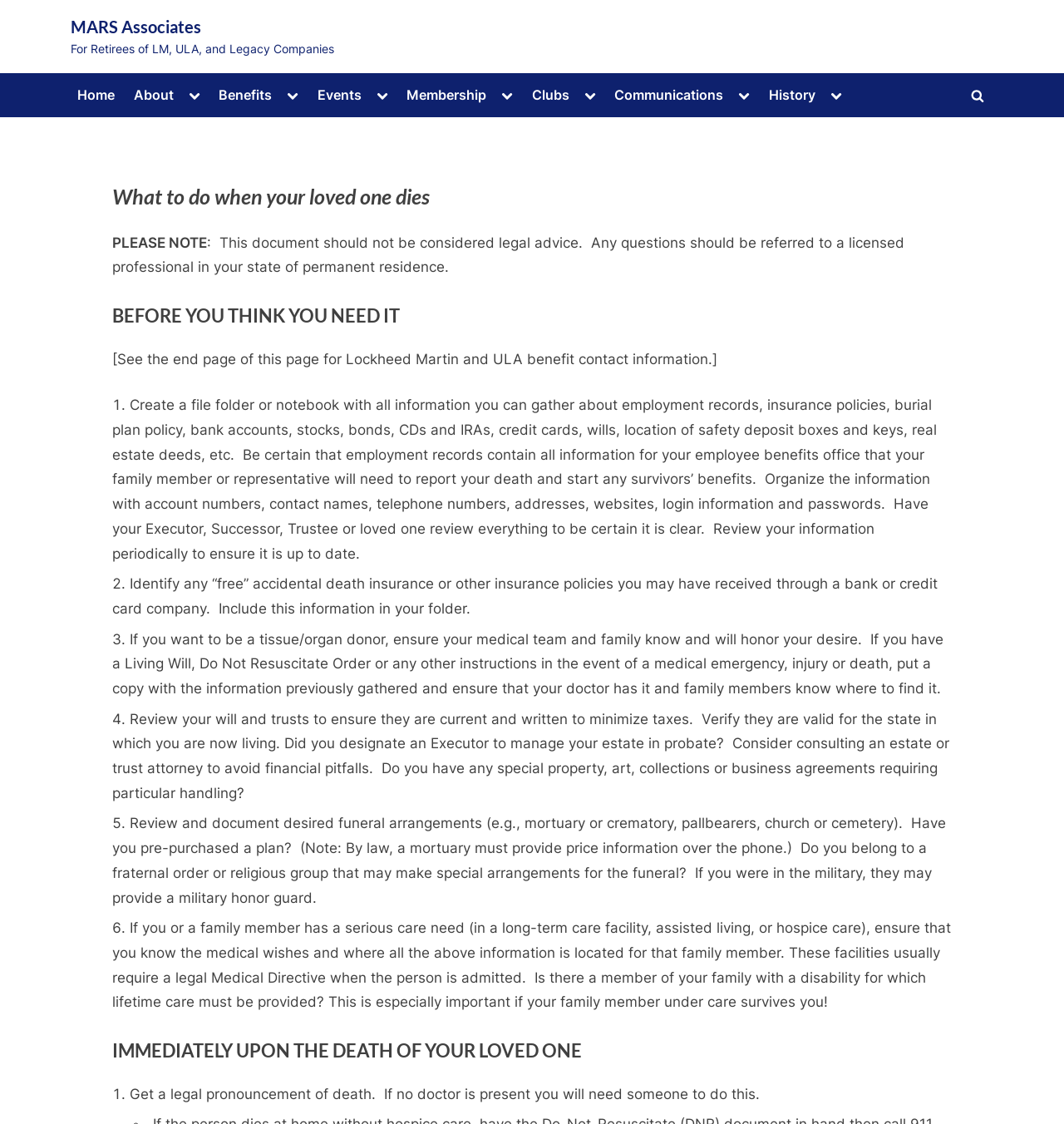Locate the bounding box coordinates of the element I should click to achieve the following instruction: "Toggle the search form".

[0.906, 0.073, 0.931, 0.097]